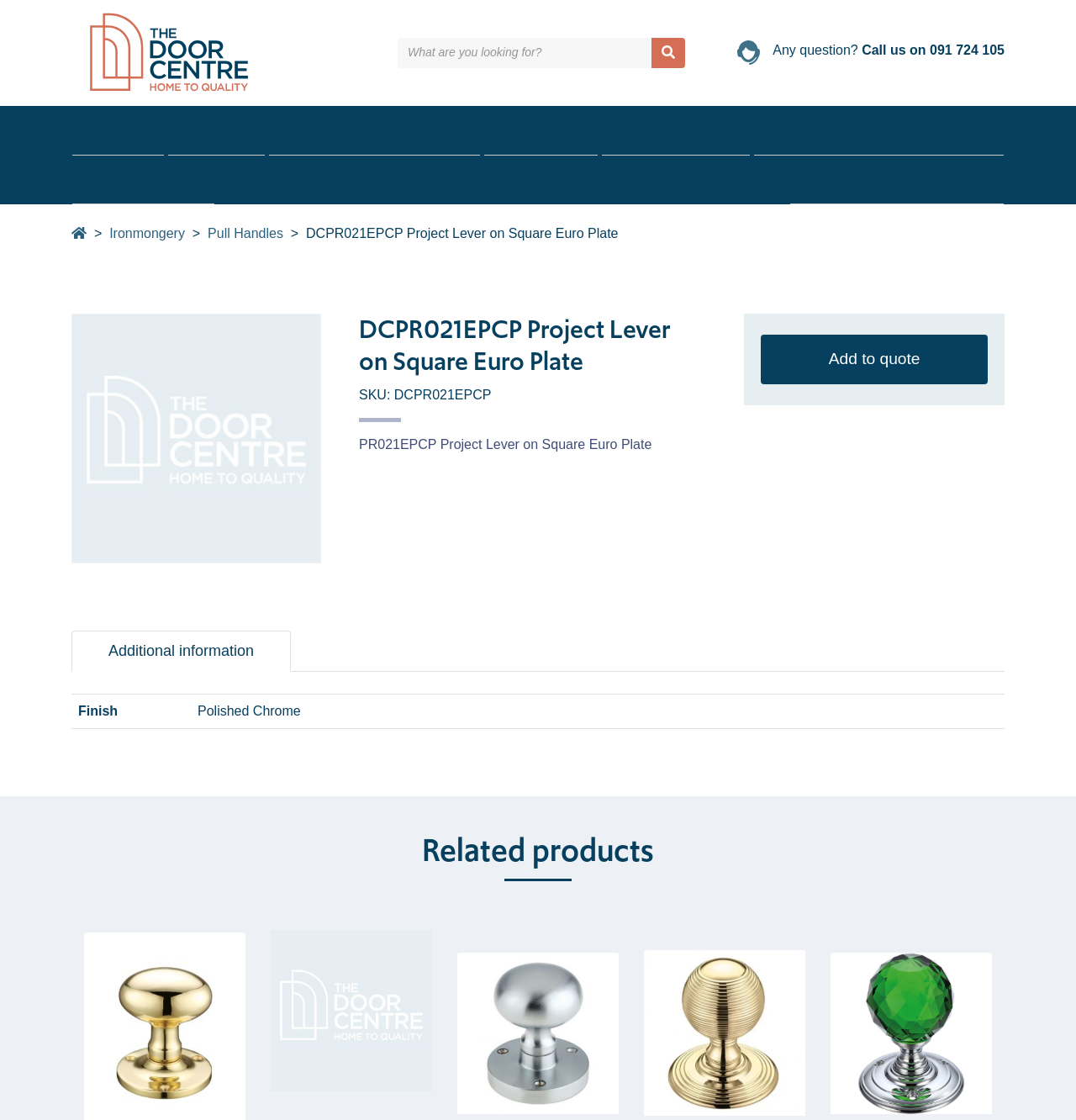Please specify the bounding box coordinates for the clickable region that will help you carry out the instruction: "Call the support number".

[0.801, 0.038, 0.934, 0.051]